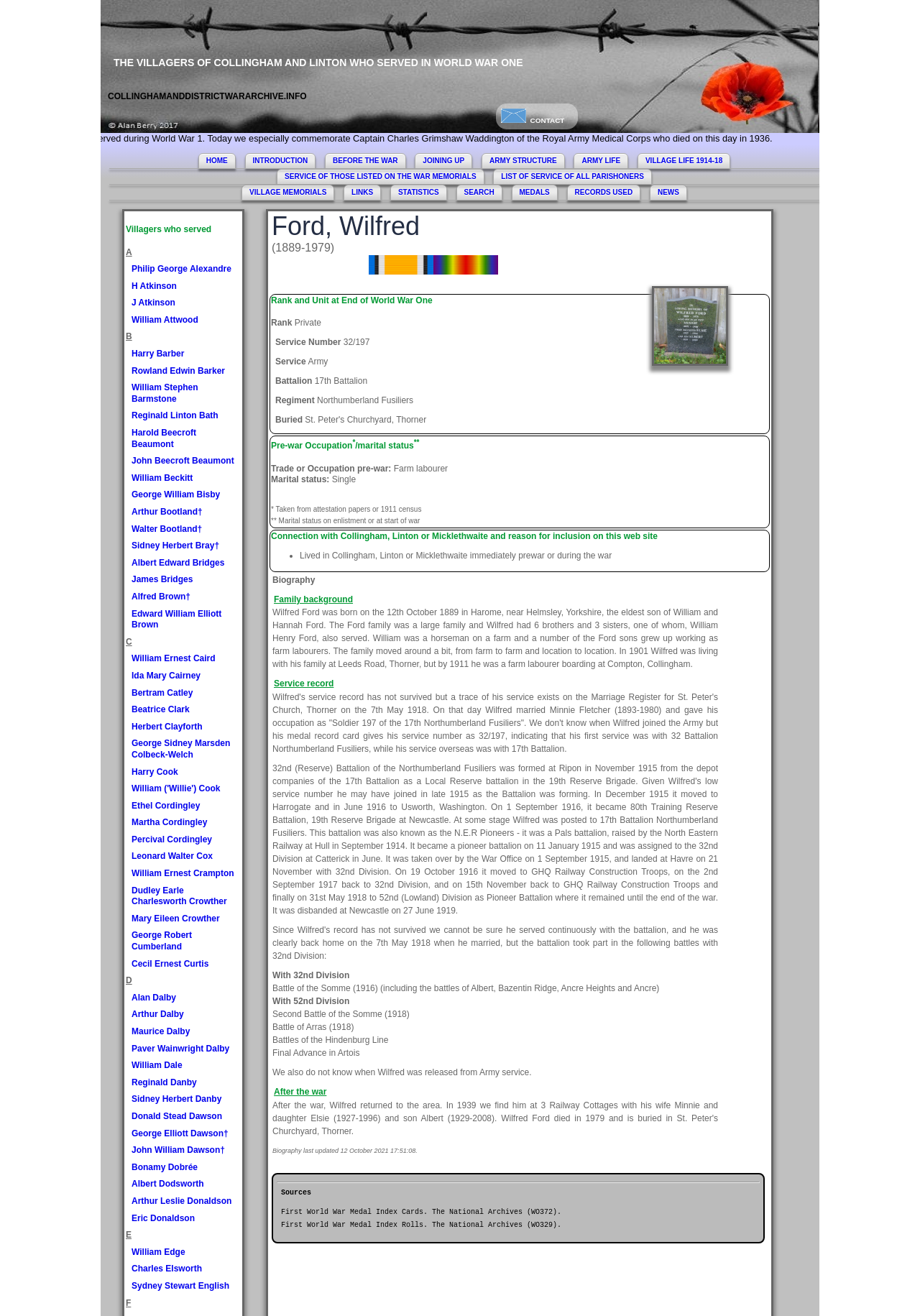Describe all the visual and textual components of the webpage comprehensively.

The webpage is dedicated to the villagers of Collingham and Linton who served in World War One. At the top, there is a heading that reads "THE VILLAGERS OF COLLINGHAM AND LINTON WHO SERVED IN WORLD WAR ONE" followed by another heading "COLLINGHAMANDDISTRICTWARARCHIVE.INFO". Below these headings, there is a contact link and an image. 

To the left of the contact link, there are several navigation links, including "HOME", "INTRODUCTION", "BEFORE THE WAR", and others, which are arranged horizontally. 

Below the navigation links, there is a heading "Villagers who served" followed by a list of links, each representing a villager who served in the war. The list is organized alphabetically by last name, with each section separated by a static text element (e.g., "A", "B", "C", etc.). There are over 40 links in this list, each with a name and possibly a symbol indicating that the person died in the war.